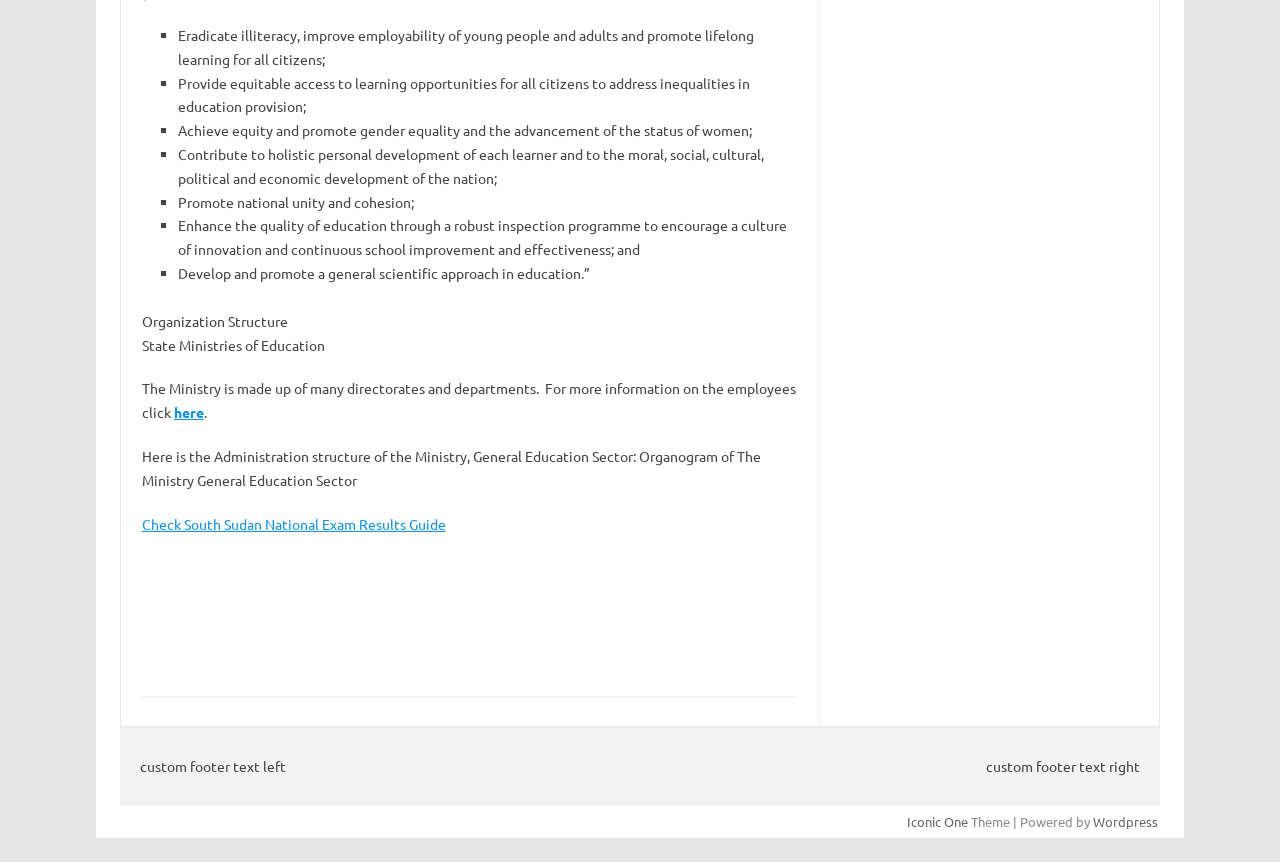Respond with a single word or phrase to the following question: What is the main goal of the organization?

Eradicate illiteracy